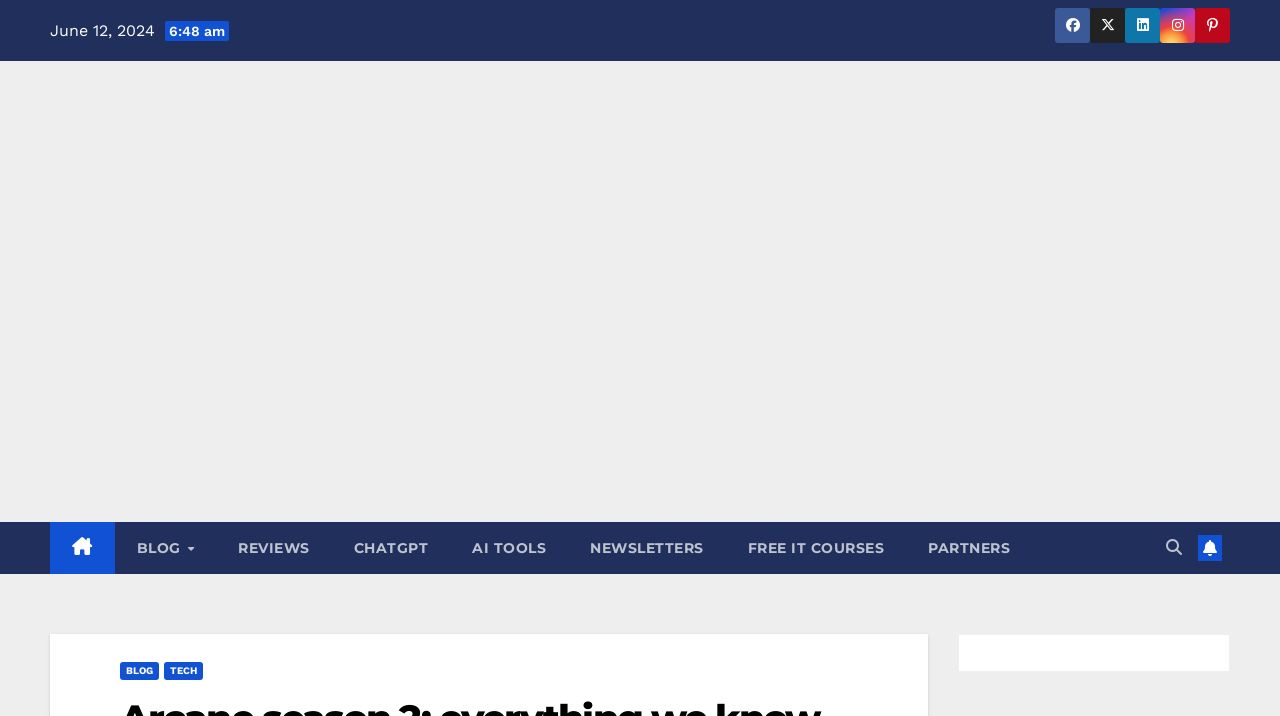Please identify the bounding box coordinates of the area I need to click to accomplish the following instruction: "Click on the search icon".

[0.039, 0.728, 0.089, 0.801]